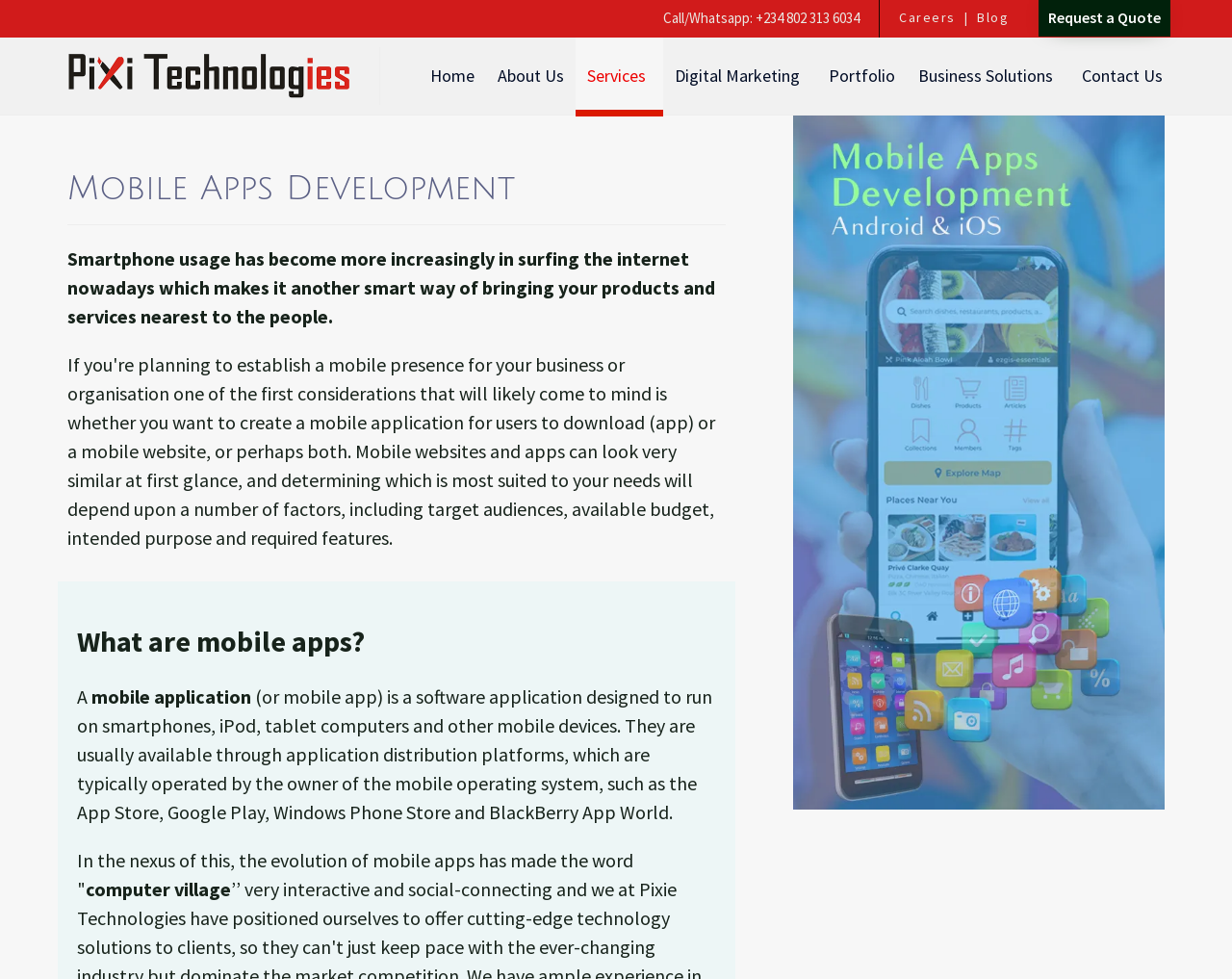What is the company's phone number?
Please provide a single word or phrase based on the screenshot.

+234 802 313 6034